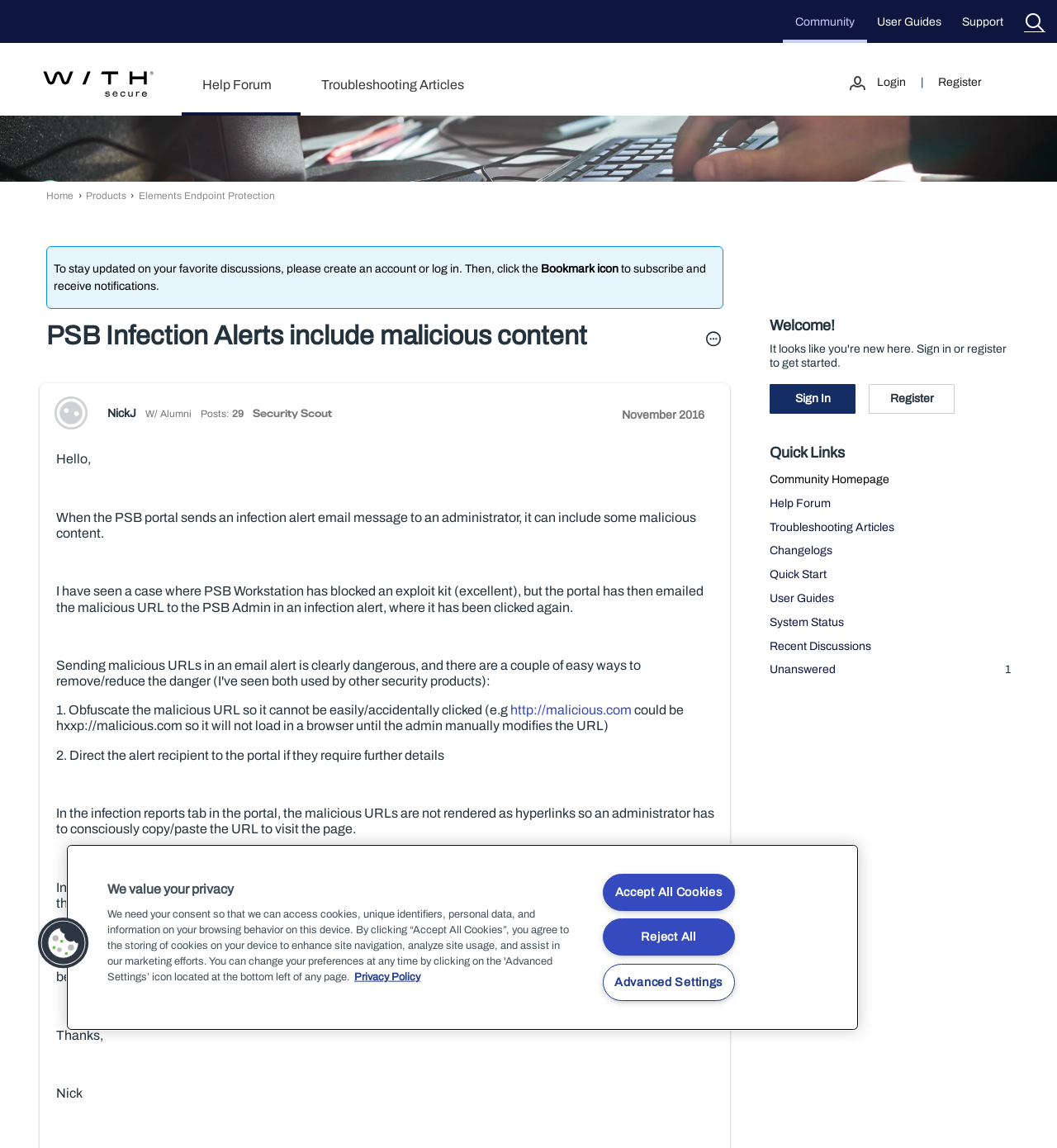What is the topic of the discussion?
Please provide a comprehensive answer based on the visual information in the image.

The topic of the discussion can be inferred from the heading 'PSB Infection Alerts include malicious content' and the content of the discussion, which talks about the PSB portal sending infection alert emails to administrators.